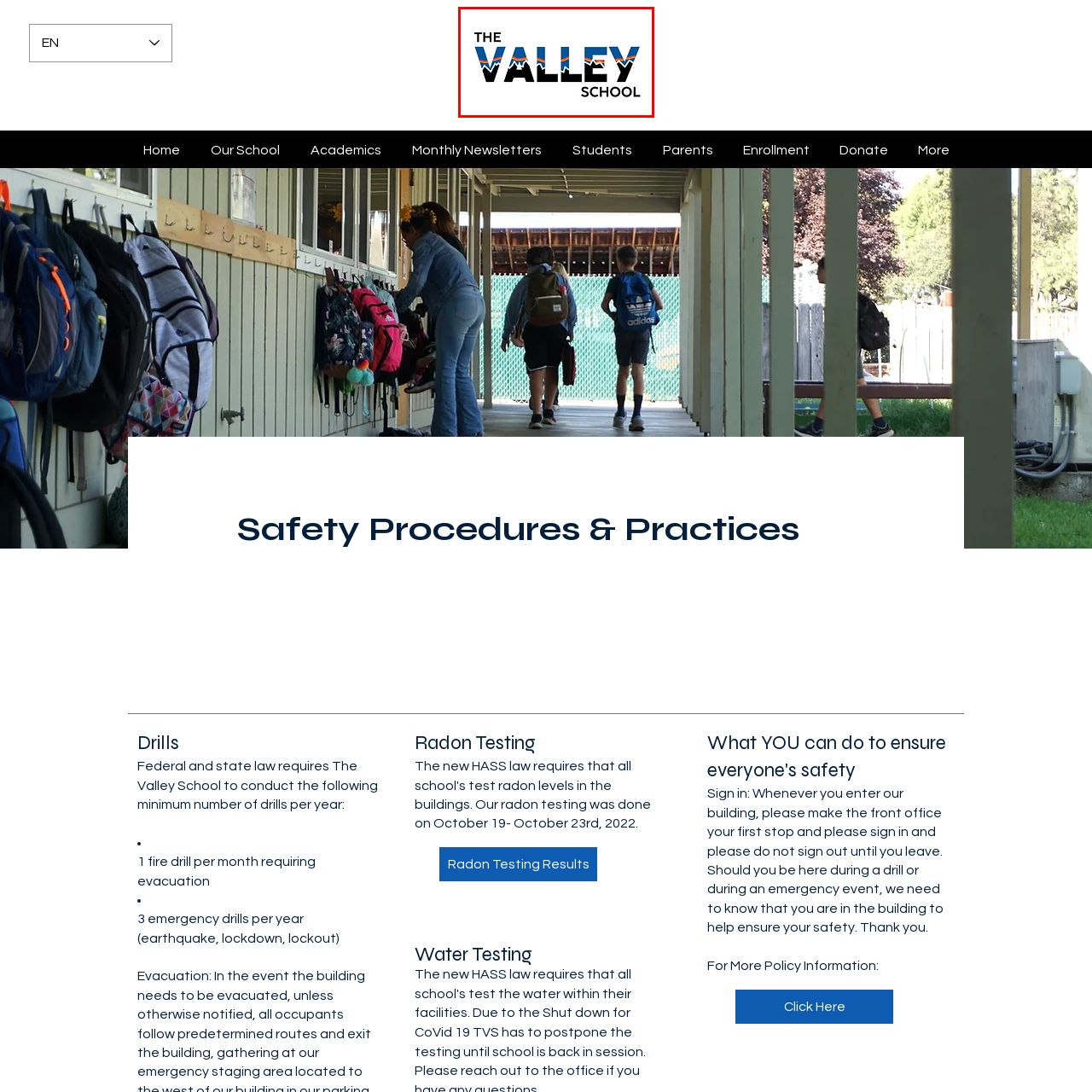What is the purpose of the logo?
Inspect the part of the image highlighted by the red bounding box and give a detailed answer to the question.

The logo symbolizes the identity of The Valley School, reflecting its connection to the surrounding landscape and its mission in education, which is the purpose of the logo.